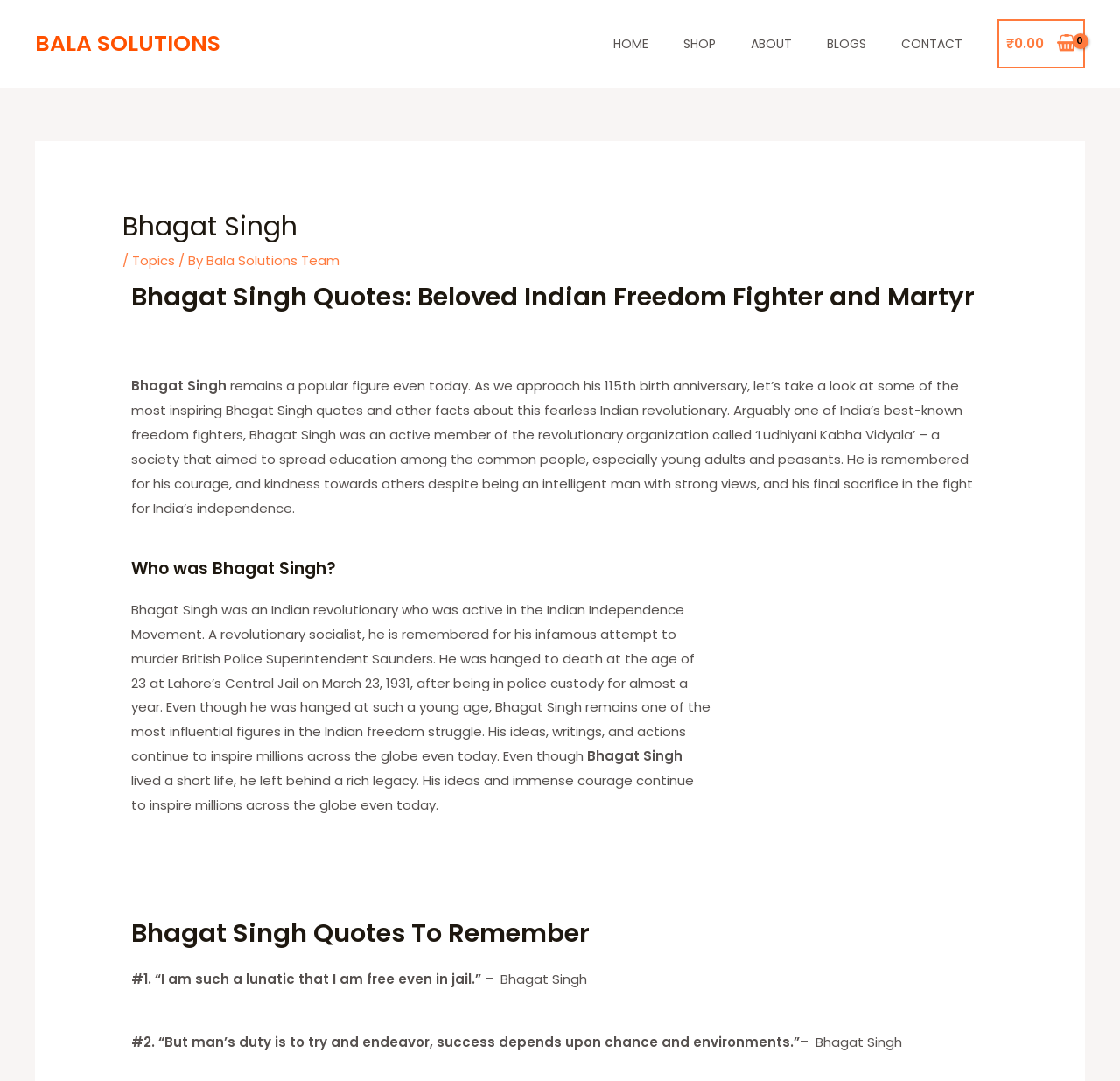At what age was Bhagat Singh hanged to death?
Offer a detailed and exhaustive answer to the question.

I found this answer by reading the static text that describes Bhagat Singh's life, which mentions that he was hanged to death at the age of 23 at Lahore's Central Jail on March 23, 1931.